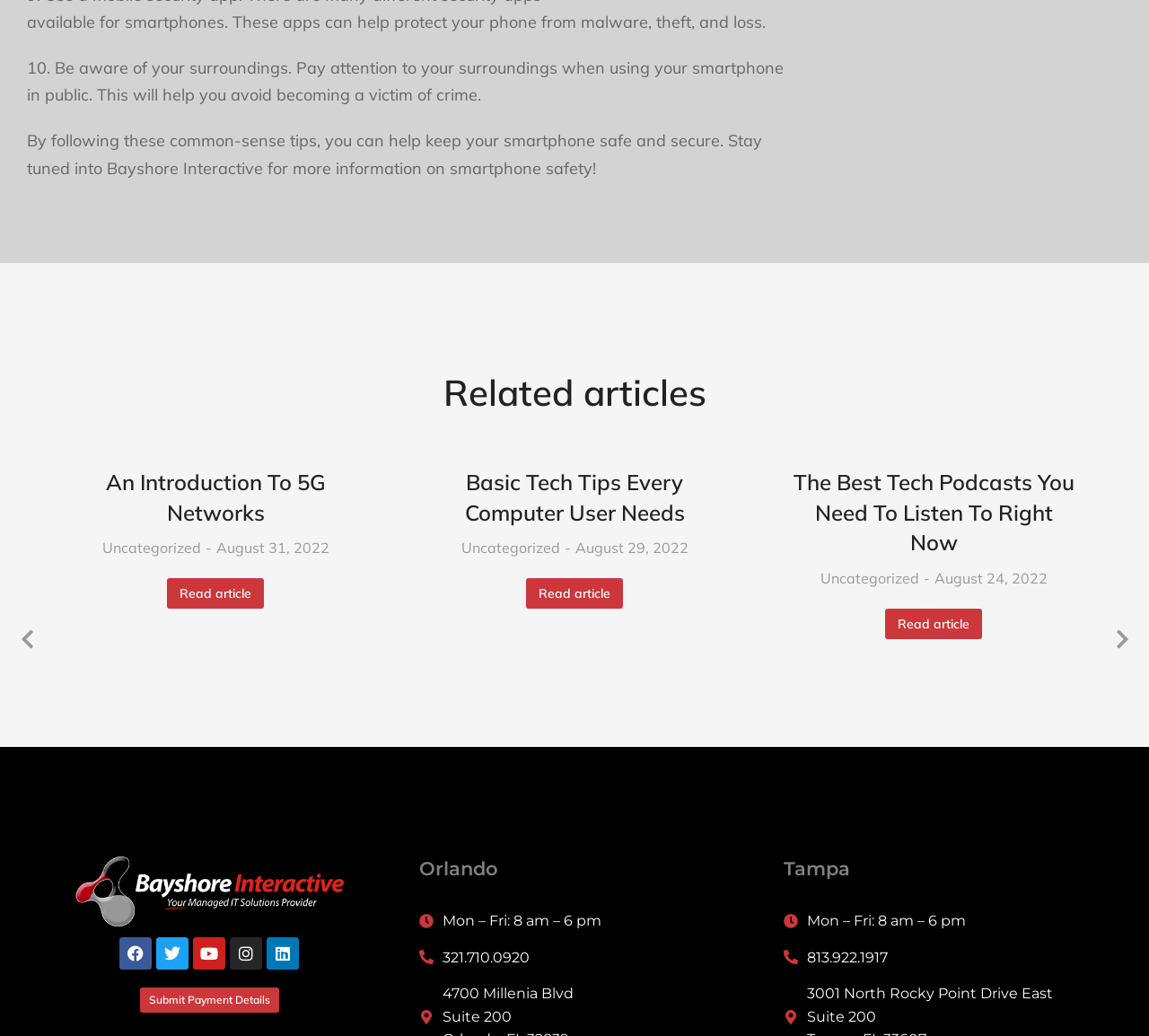Locate the bounding box of the UI element based on this description: "August 31, 2022". Provide four float numbers between 0 and 1 as [left, top, right, bottom].

[0.179, 0.518, 0.286, 0.541]